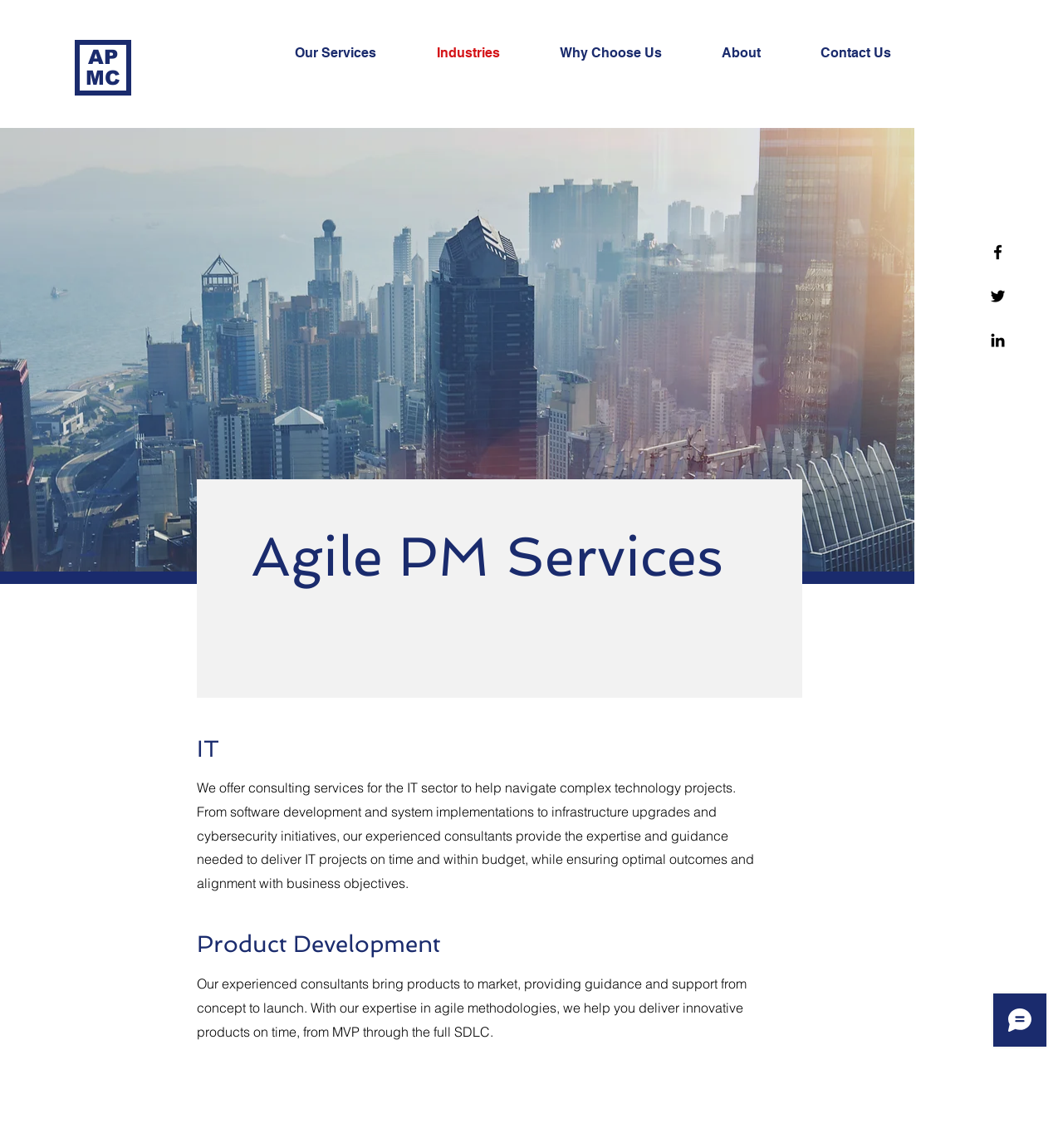What is the purpose of the consulting services for the IT sector?
From the image, respond using a single word or phrase.

To navigate complex technology projects